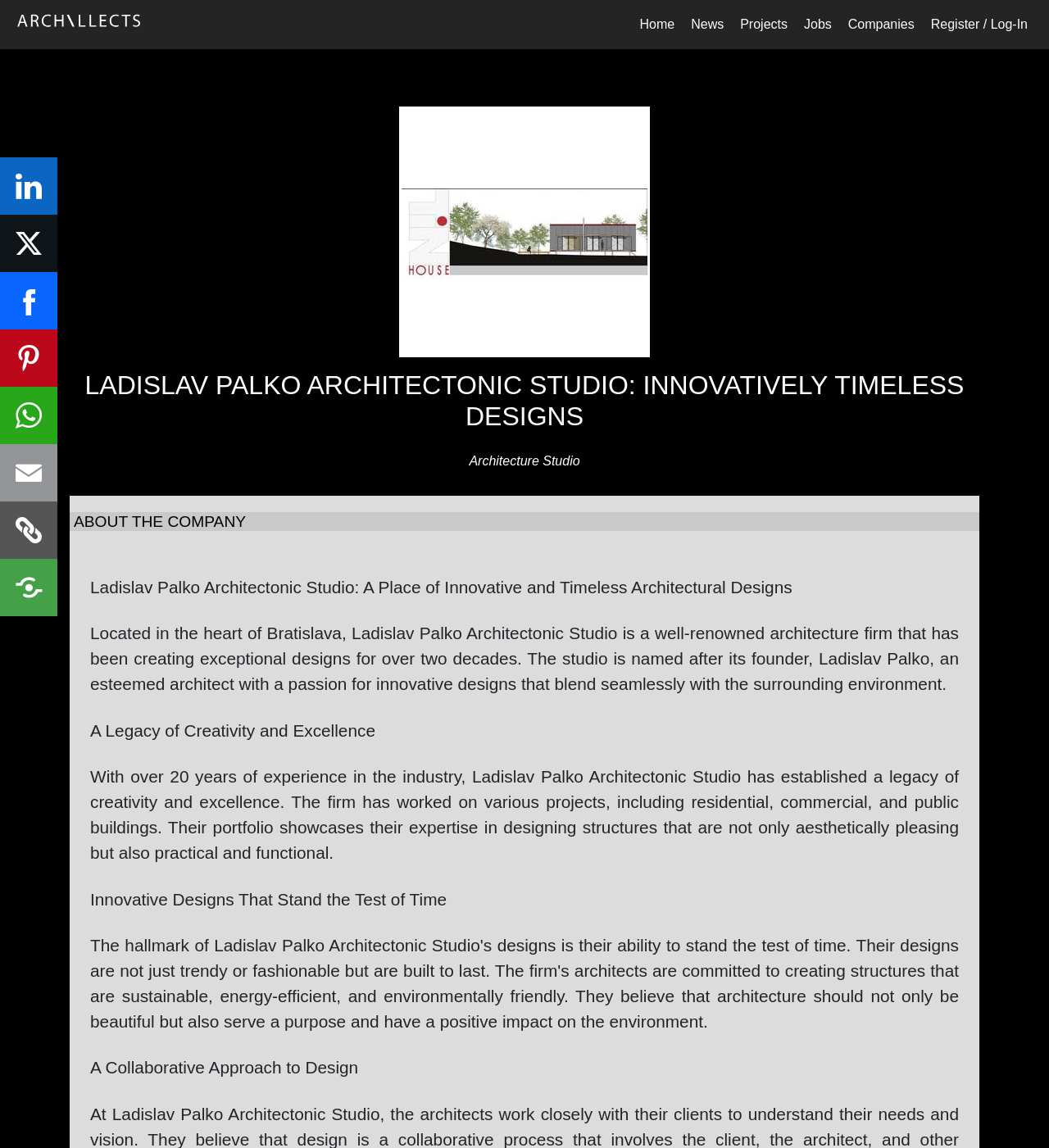Locate the bounding box coordinates of the element's region that should be clicked to carry out the following instruction: "Click on Home". The coordinates need to be four float numbers between 0 and 1, i.e., [left, top, right, bottom].

[0.602, 0.006, 0.651, 0.037]